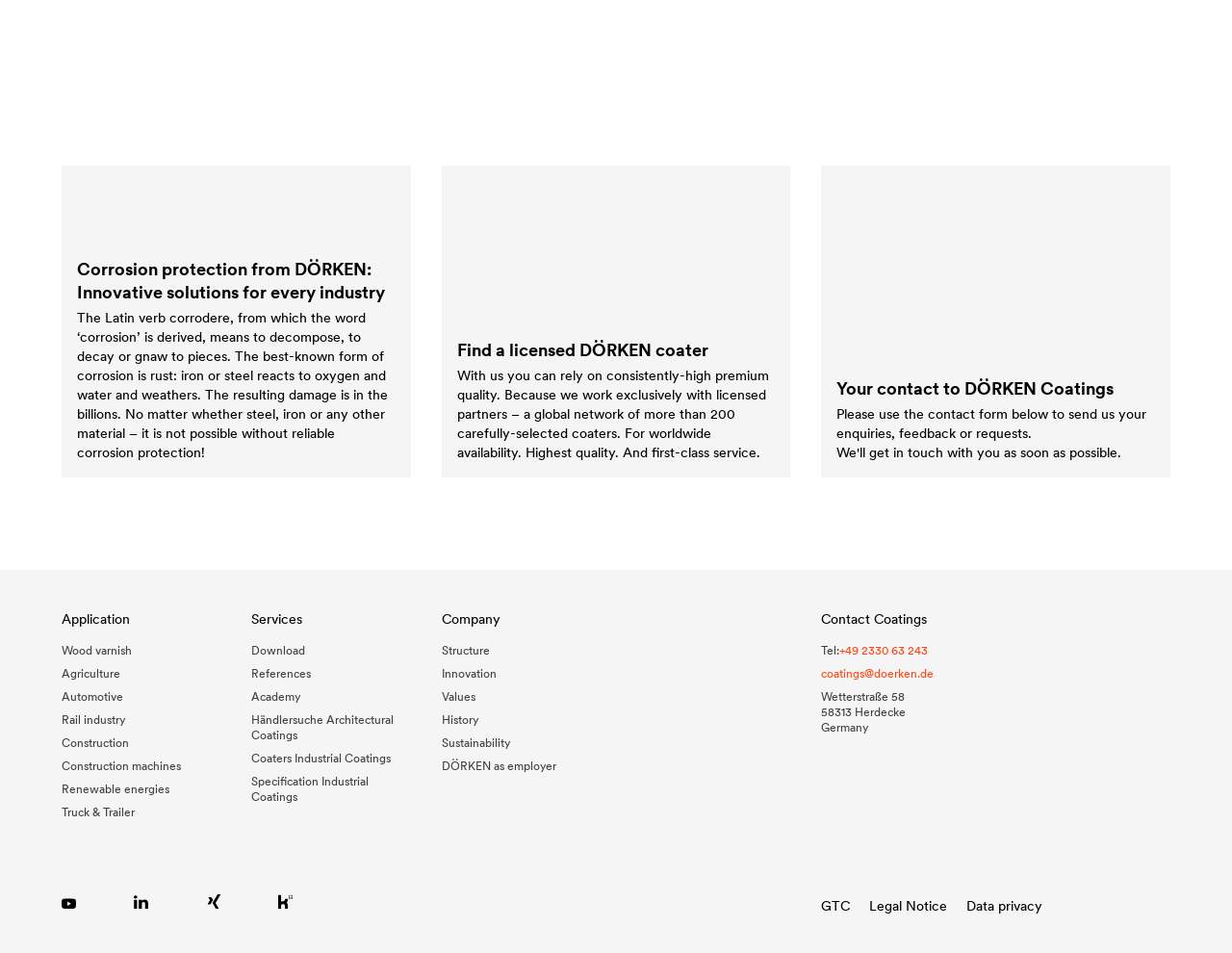Please provide the bounding box coordinates for the UI element as described: "Web Design Company". The coordinates must be four floats between 0 and 1, represented as [left, top, right, bottom].

None